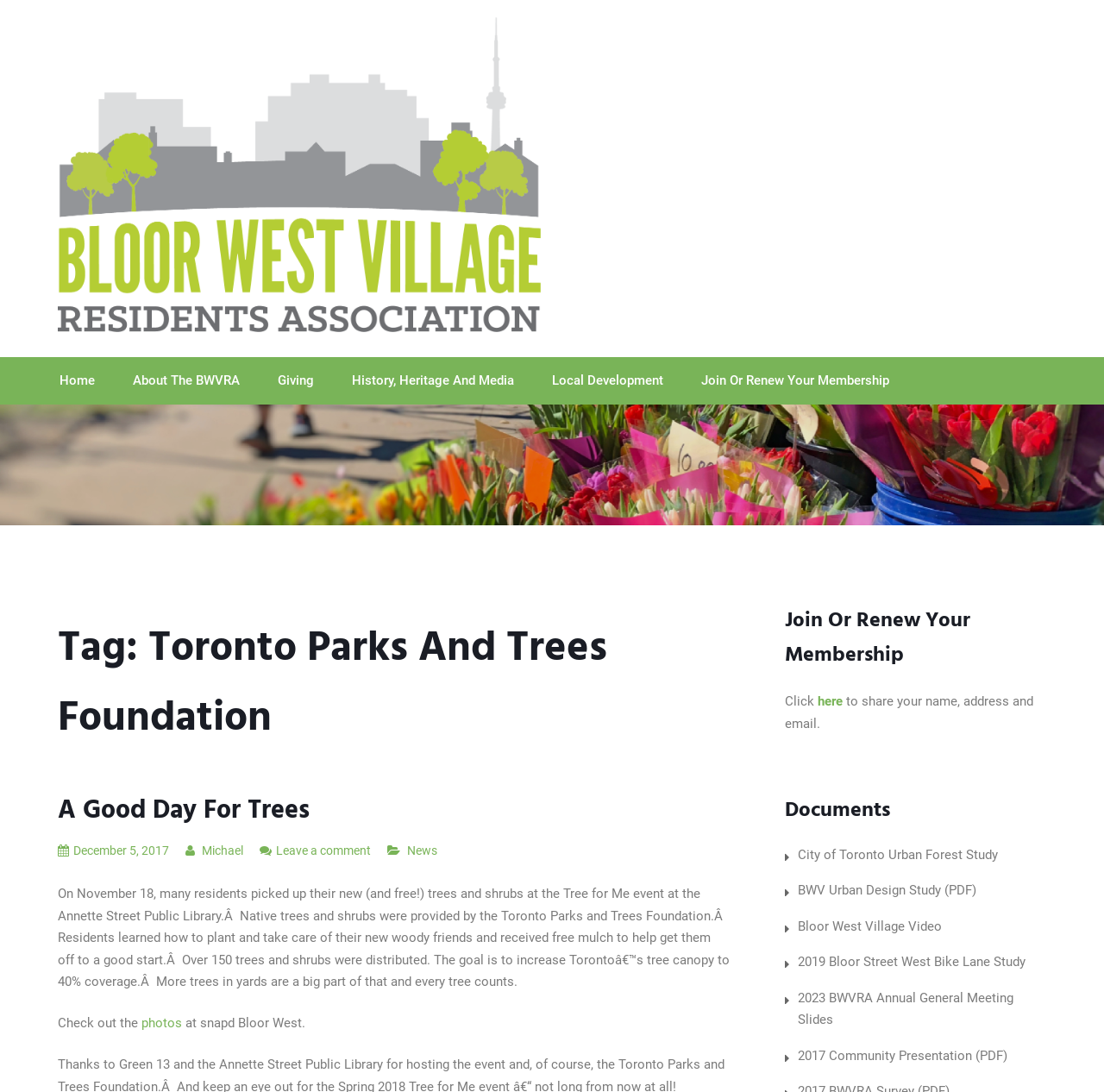Identify the bounding box coordinates of the HTML element based on this description: "History, Heritage and Media".

[0.303, 0.327, 0.481, 0.371]